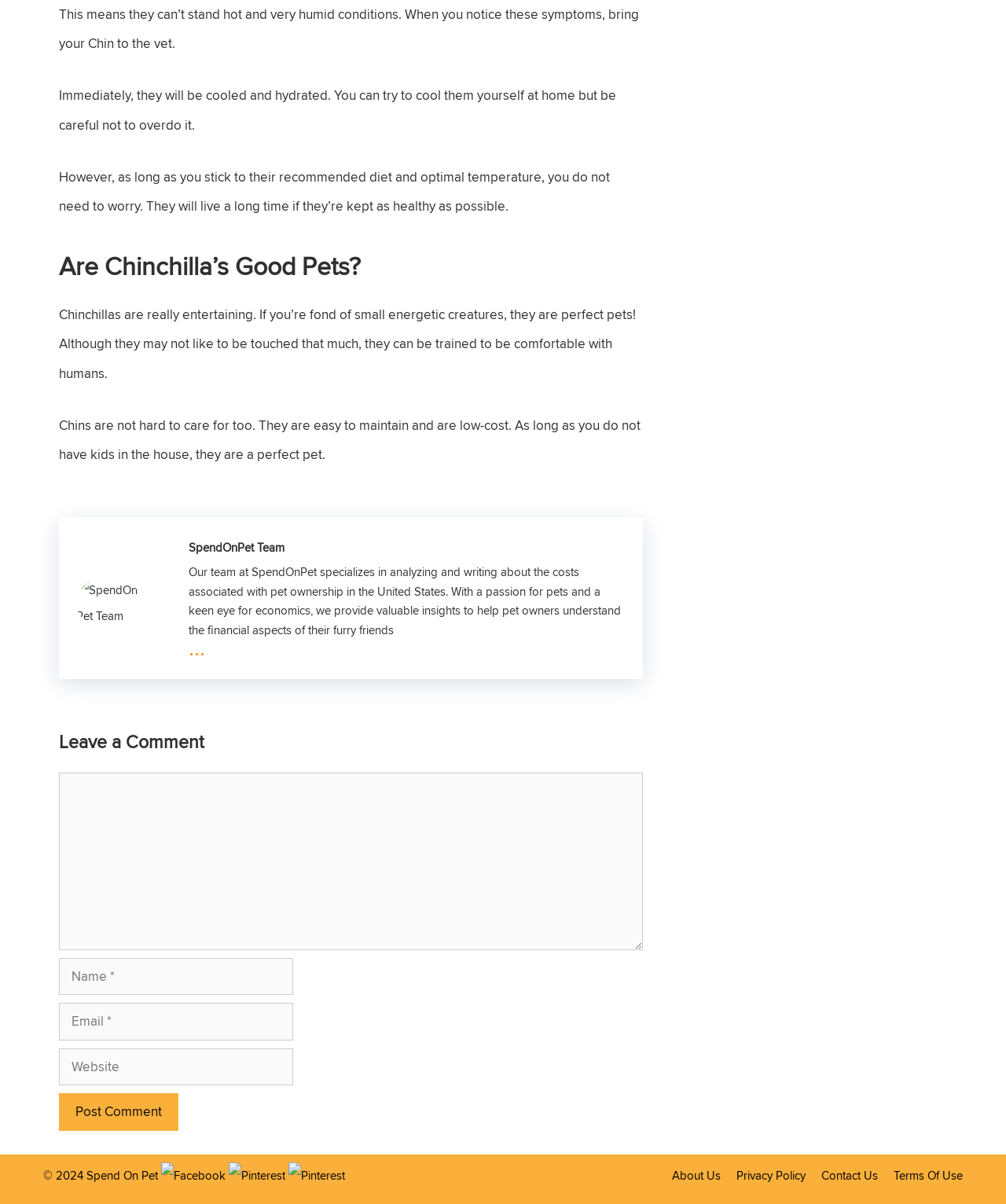Please specify the bounding box coordinates of the clickable region to carry out the following instruction: "Visit the About Us page". The coordinates should be four float numbers between 0 and 1, in the format [left, top, right, bottom].

[0.668, 0.969, 0.716, 0.983]